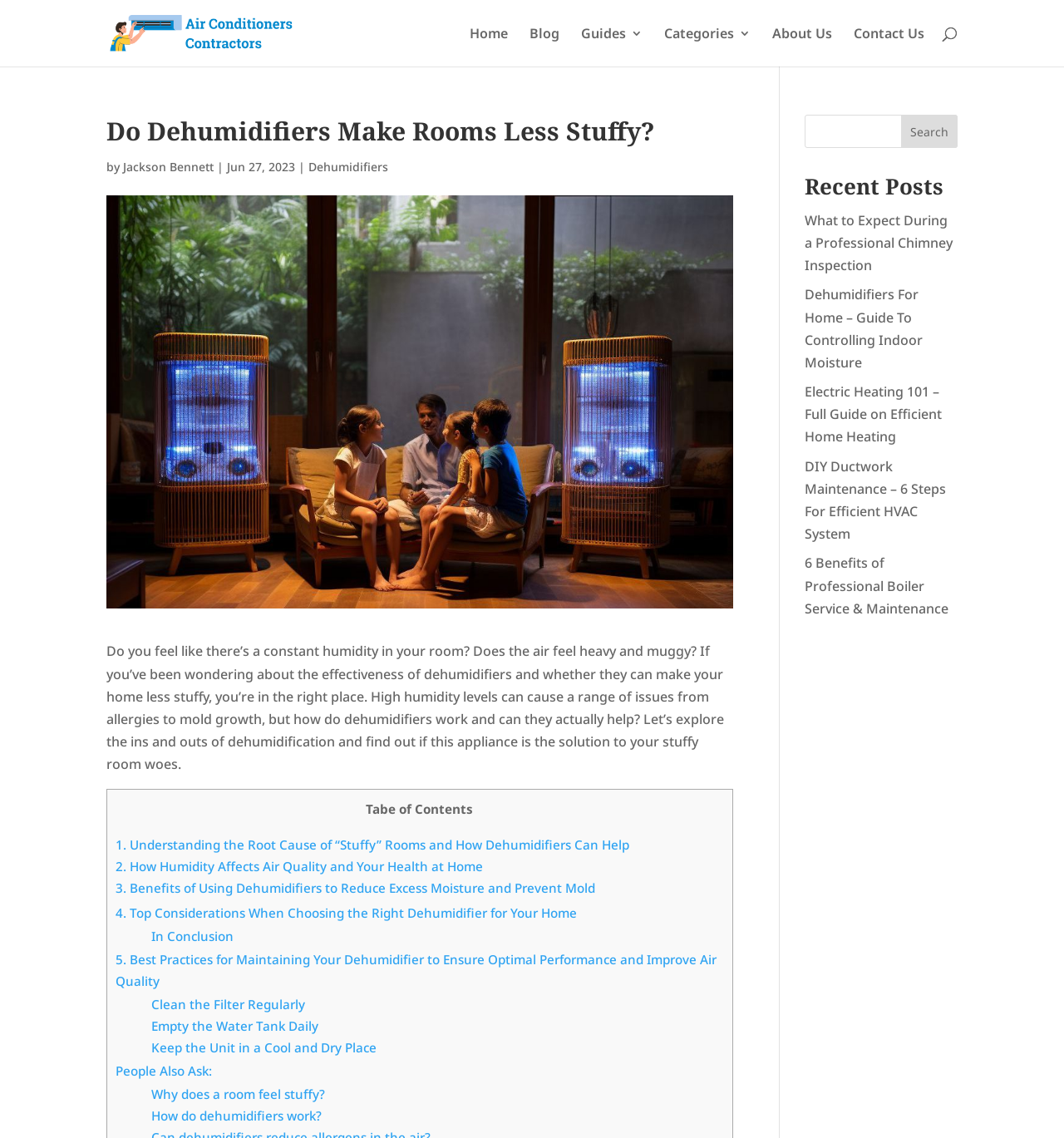Determine the bounding box coordinates of the region that needs to be clicked to achieve the task: "Check the 'Recent Posts'".

[0.756, 0.152, 0.9, 0.184]